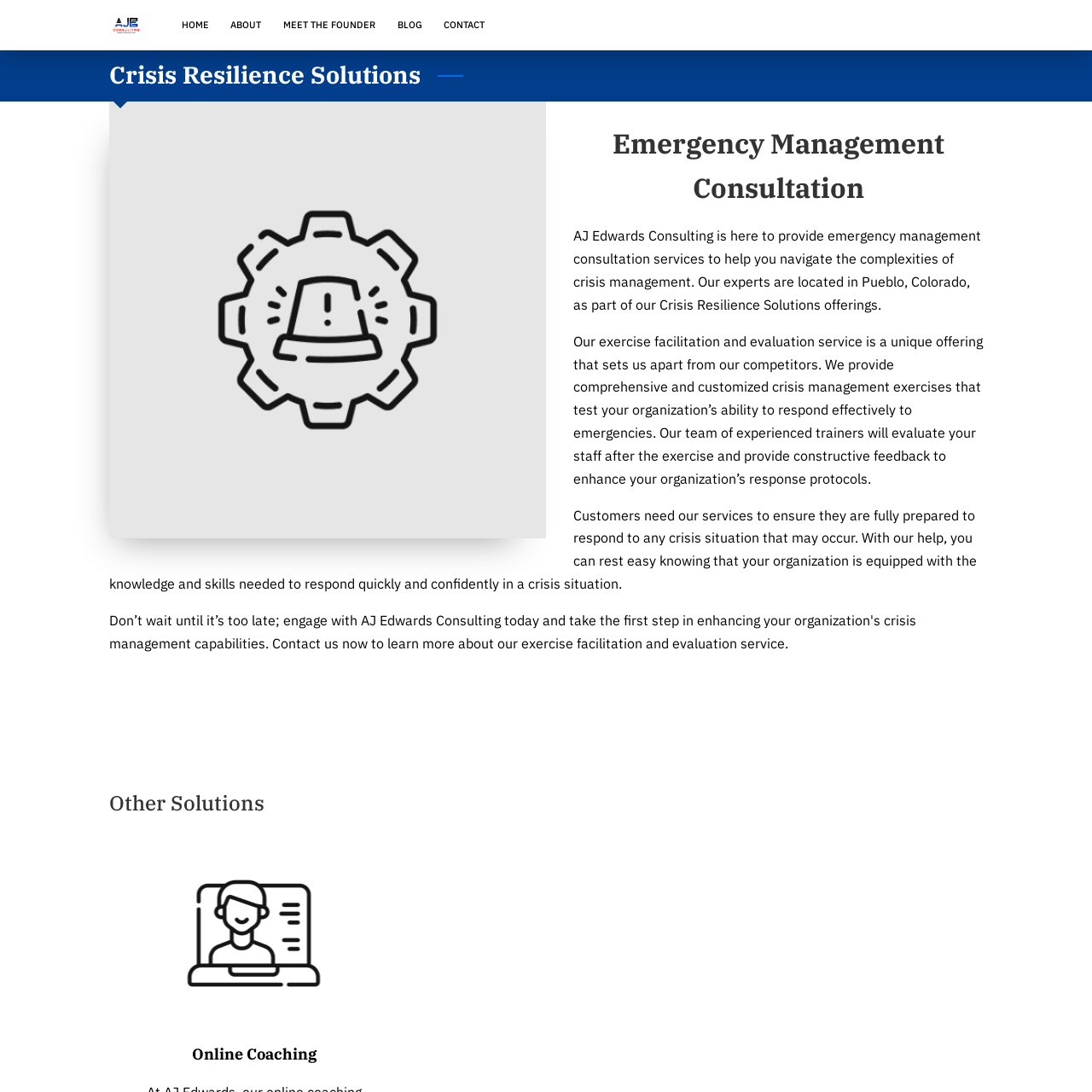Given the element description: "Meet the Founder", predict the bounding box coordinates of the UI element it refers to, using four float numbers between 0 and 1, i.e., [left, top, right, bottom].

[0.249, 0.012, 0.354, 0.034]